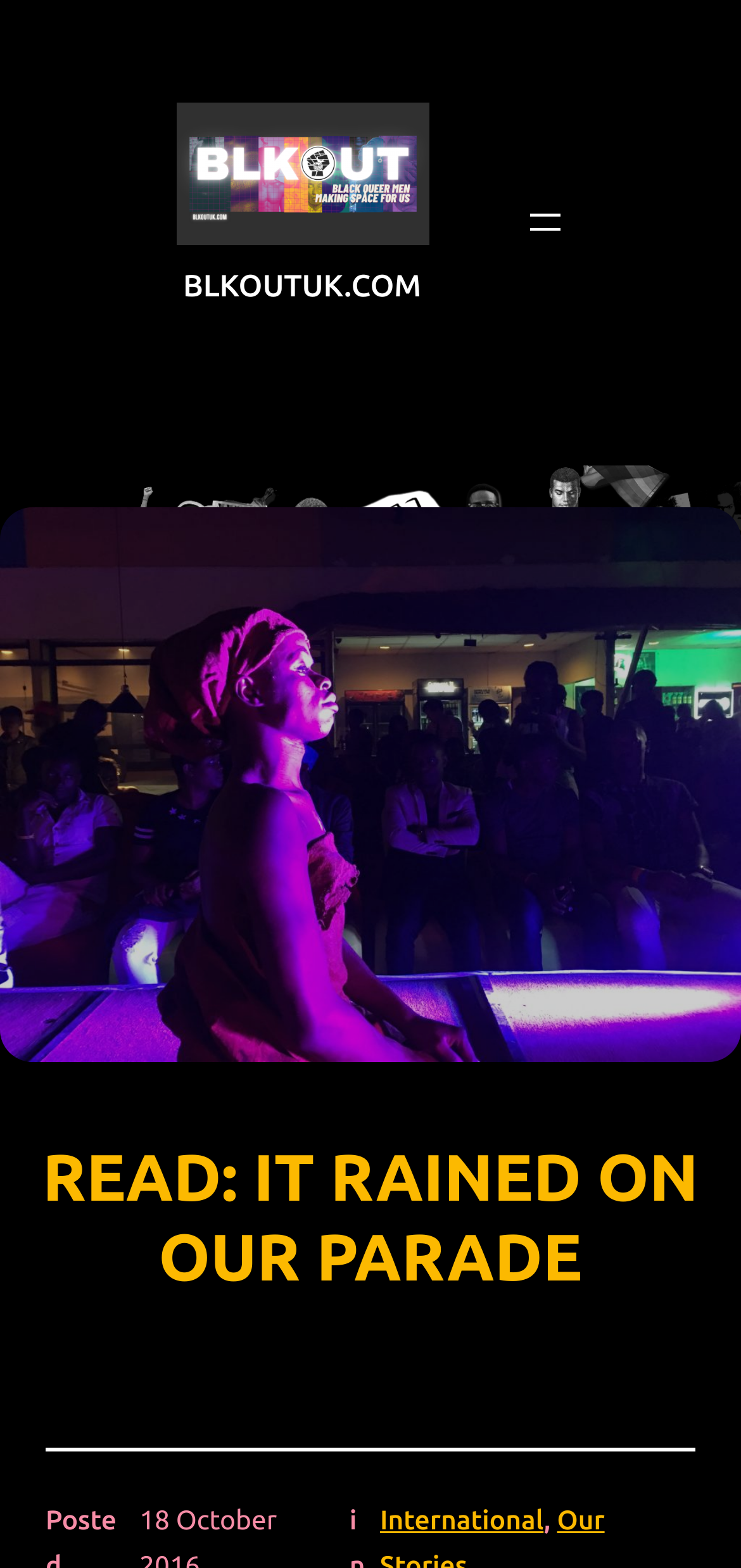What is the name of the website?
Answer the question using a single word or phrase, according to the image.

BLKOUTUK.COM